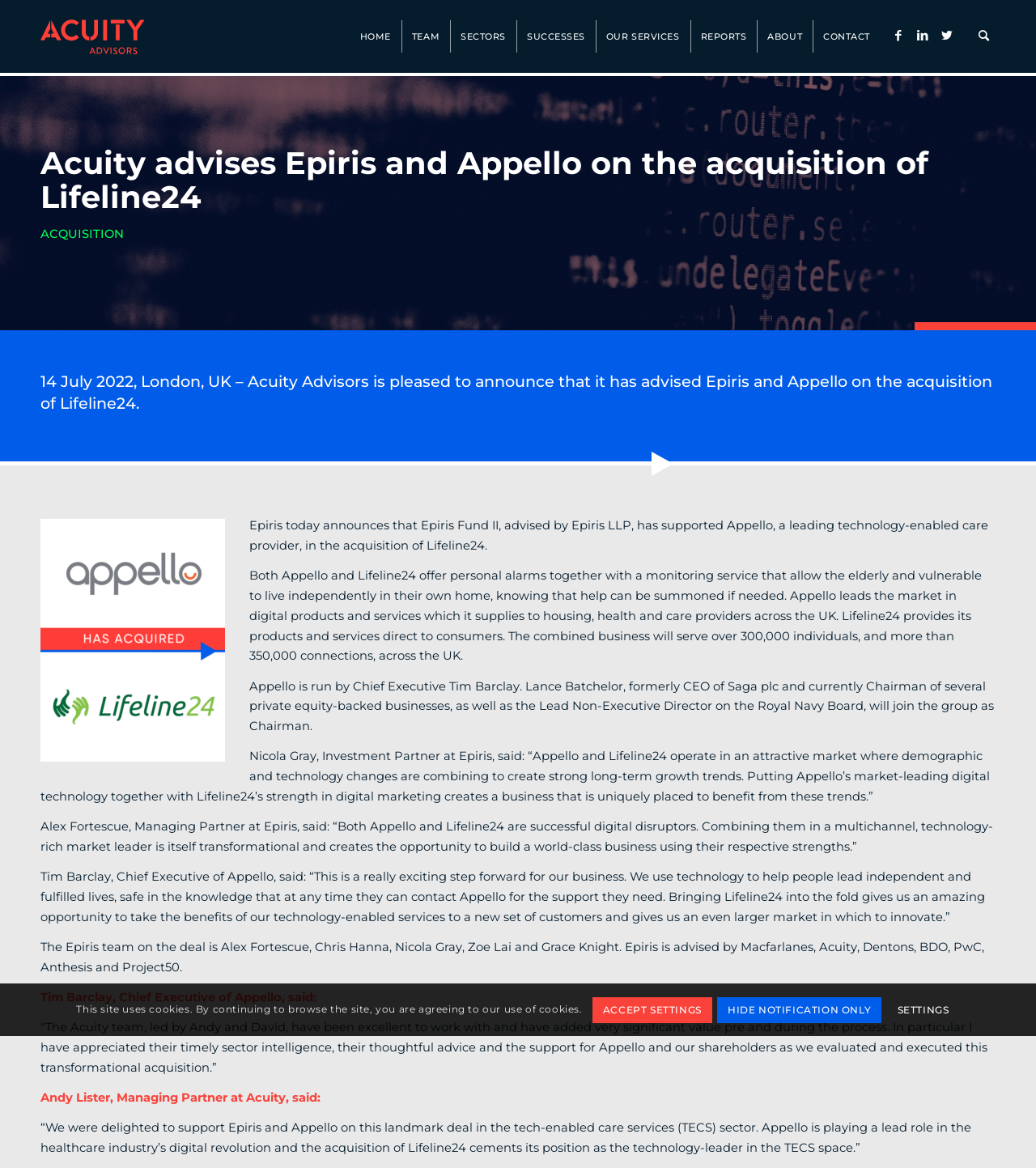Identify the coordinates of the bounding box for the element that must be clicked to accomplish the instruction: "Visit Facebook page".

[0.855, 0.02, 0.879, 0.041]